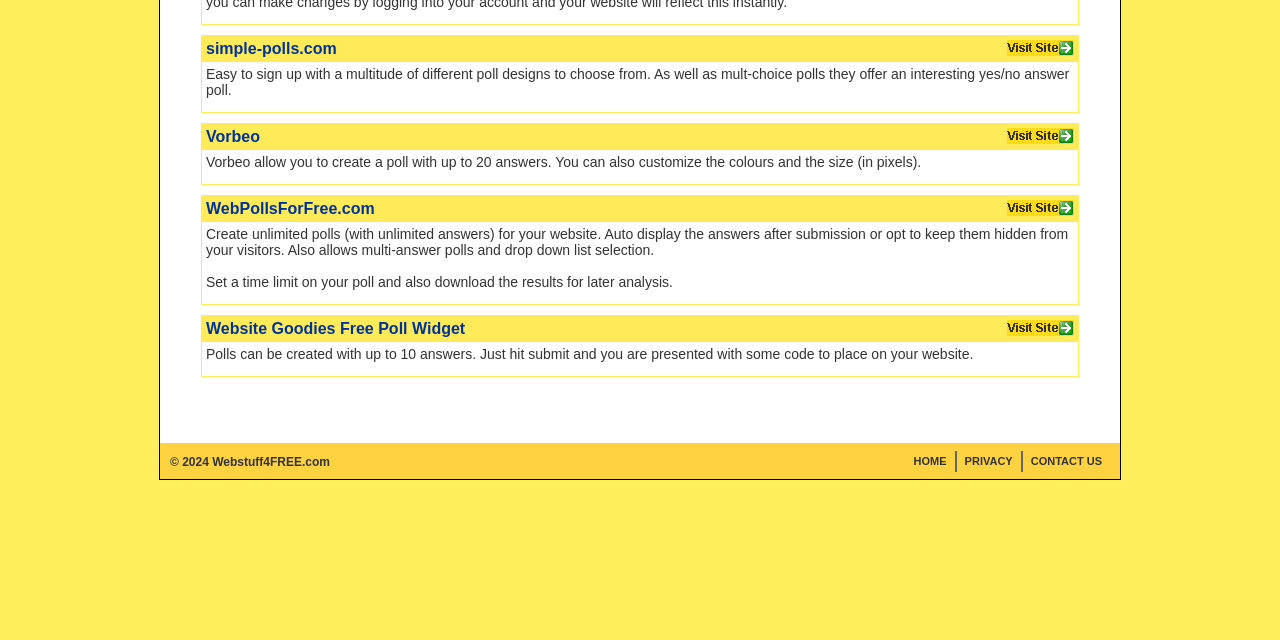Locate the bounding box of the UI element described in the following text: "ADVERTISE WITH US".

None